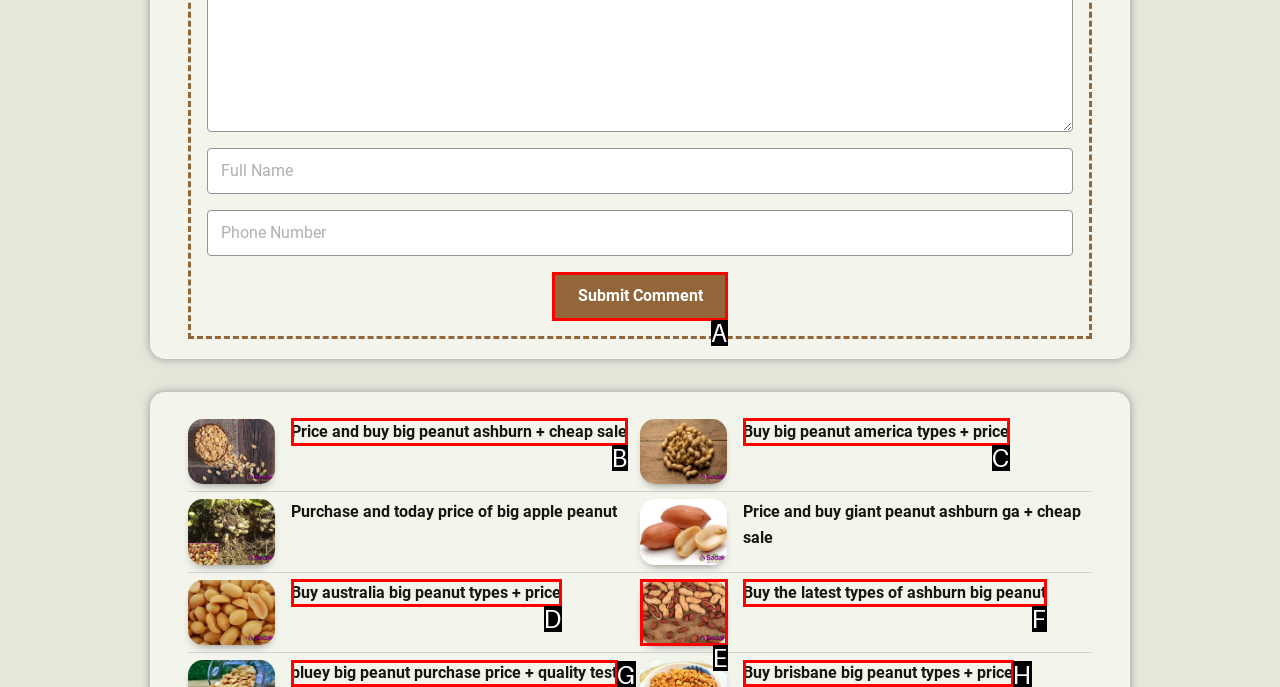Indicate the UI element to click to perform the task: Click submit comment. Reply with the letter corresponding to the chosen element.

A